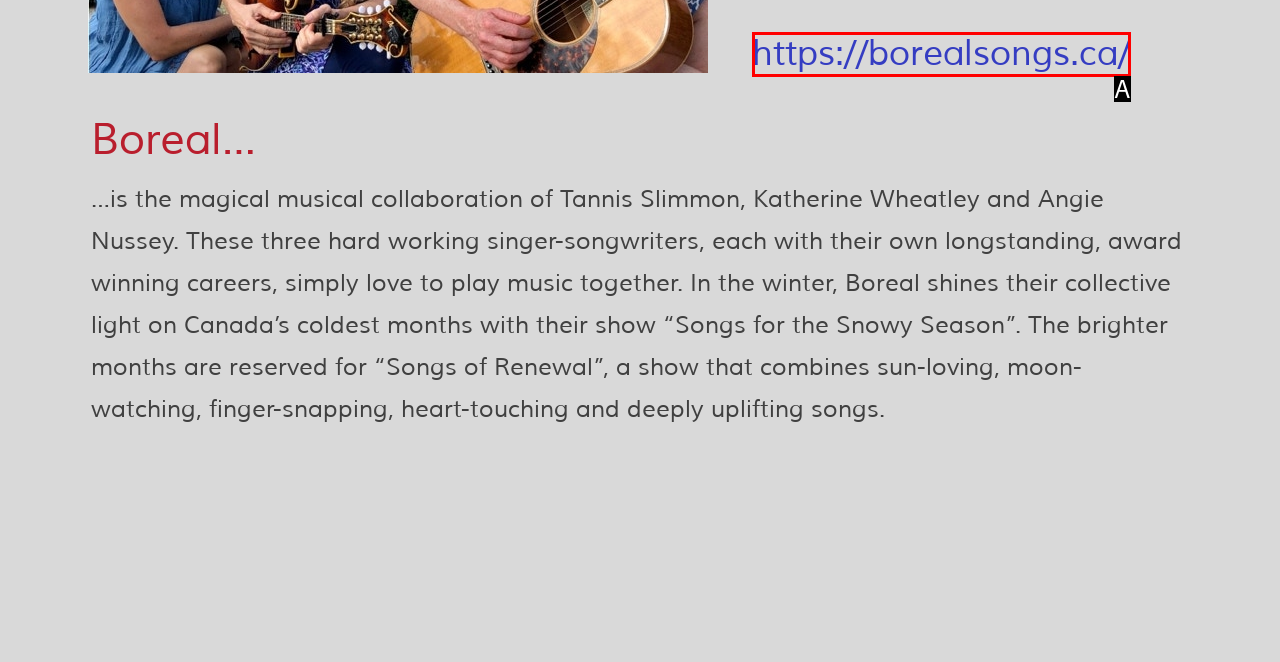Determine which HTML element matches the given description: https://borealsongs.ca/. Provide the corresponding option's letter directly.

A